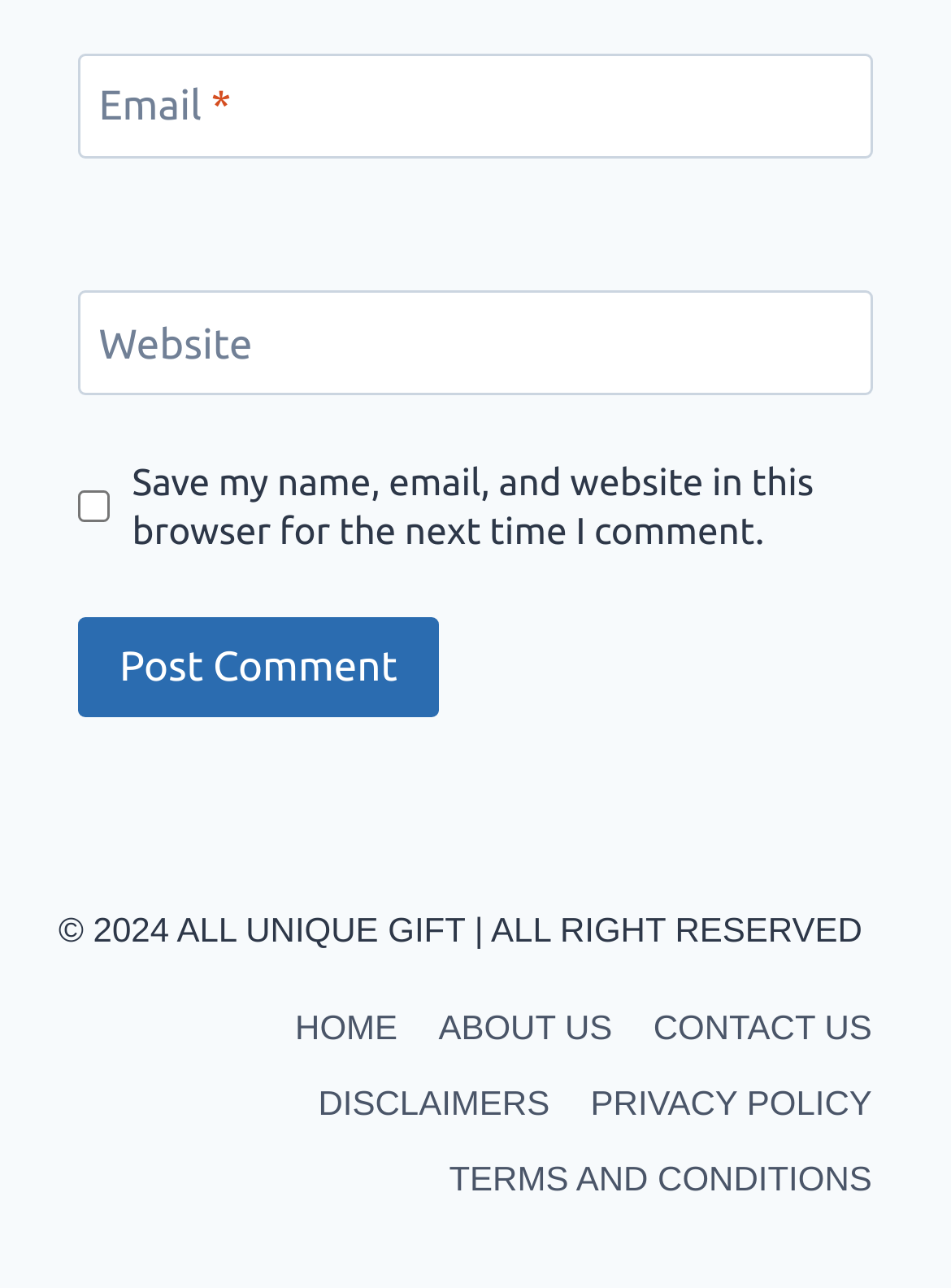Using the element description: "Privacy Policy", determine the bounding box coordinates for the specified UI element. The coordinates should be four float numbers between 0 and 1, [left, top, right, bottom].

[0.599, 0.827, 0.938, 0.886]